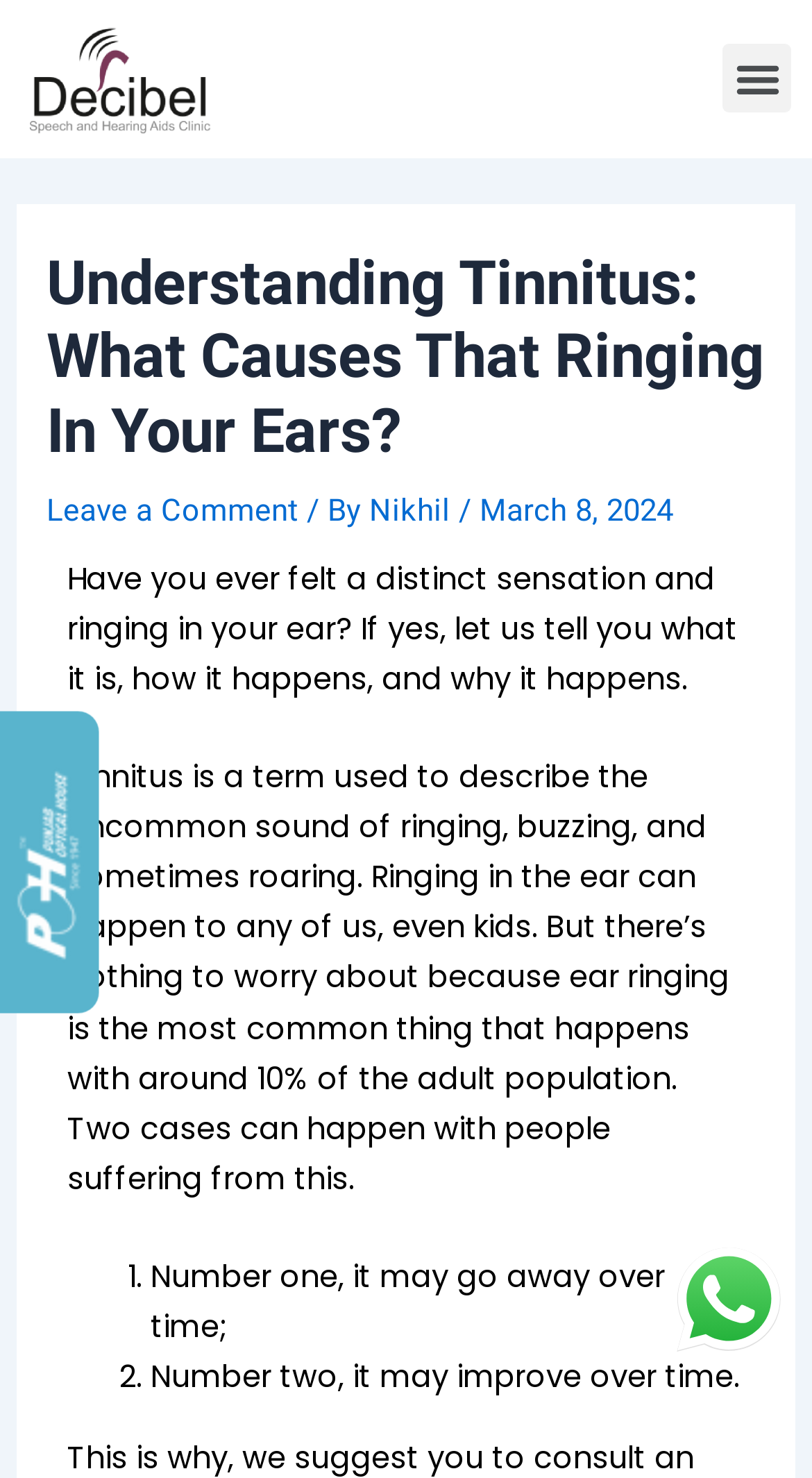What is the author's name of the article?
Please use the visual content to give a single word or phrase answer.

Nikhil